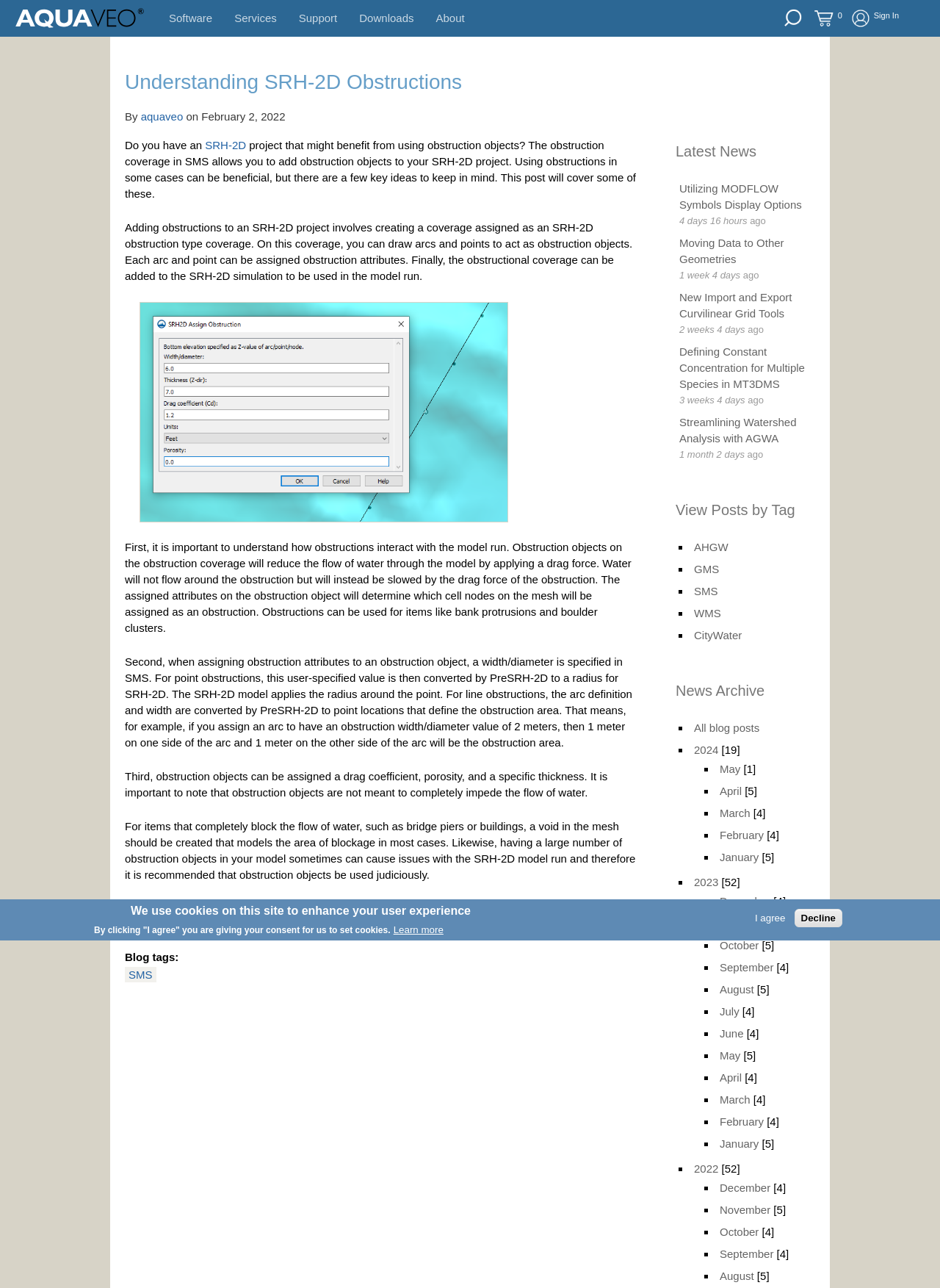Please find the bounding box coordinates of the element that needs to be clicked to perform the following instruction: "search for something". The bounding box coordinates should be four float numbers between 0 and 1, represented as [left, top, right, bottom].

[0.829, 0.017, 0.857, 0.026]